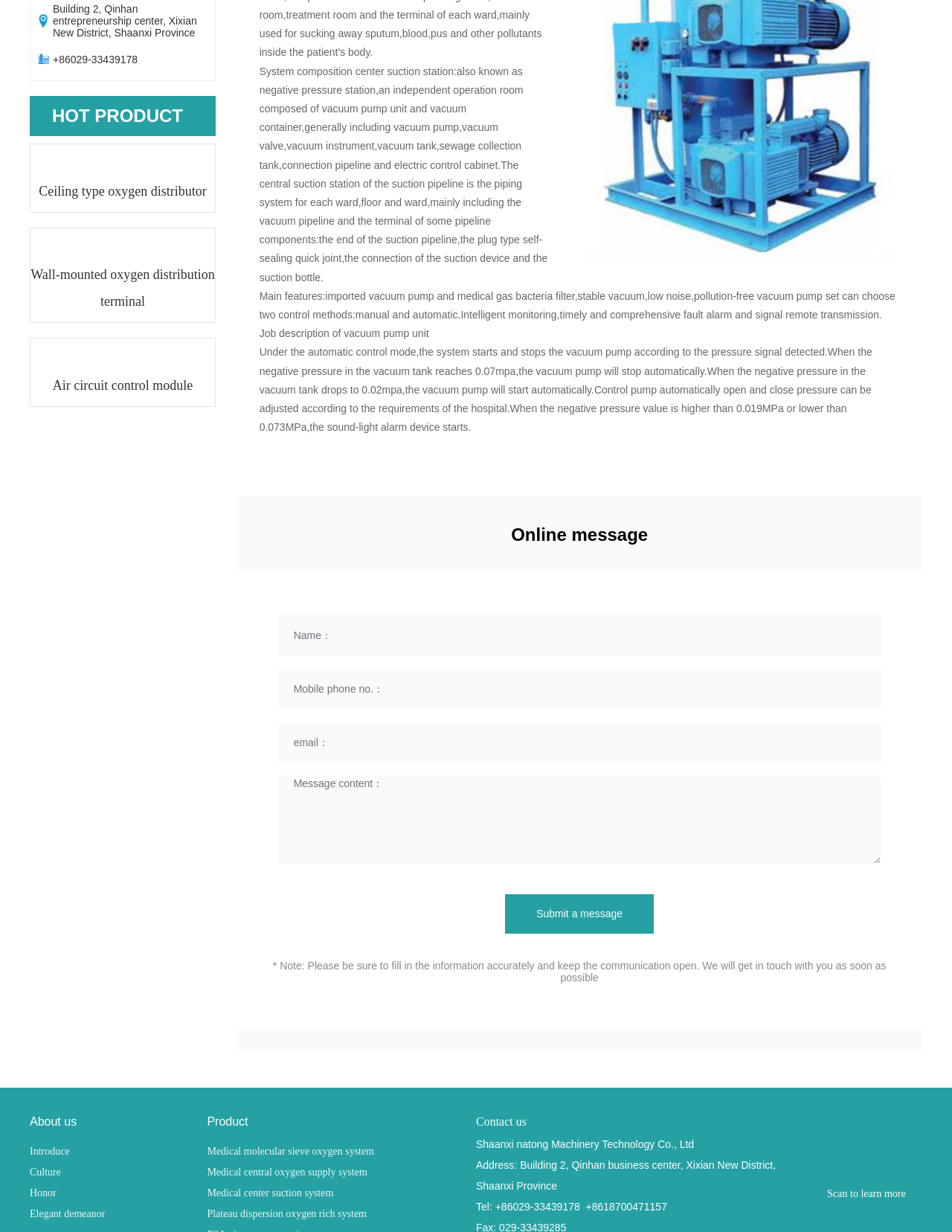Please determine the bounding box coordinates of the clickable area required to carry out the following instruction: "Fill in the 'Name' textbox". The coordinates must be four float numbers between 0 and 1, represented as [left, top, right, bottom].

[0.292, 0.499, 0.926, 0.533]